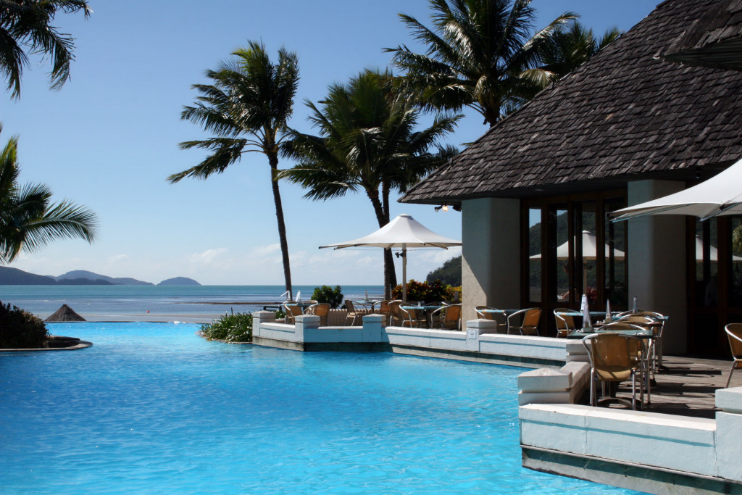What type of trees line the poolside?
Refer to the screenshot and respond with a concise word or phrase.

palm trees